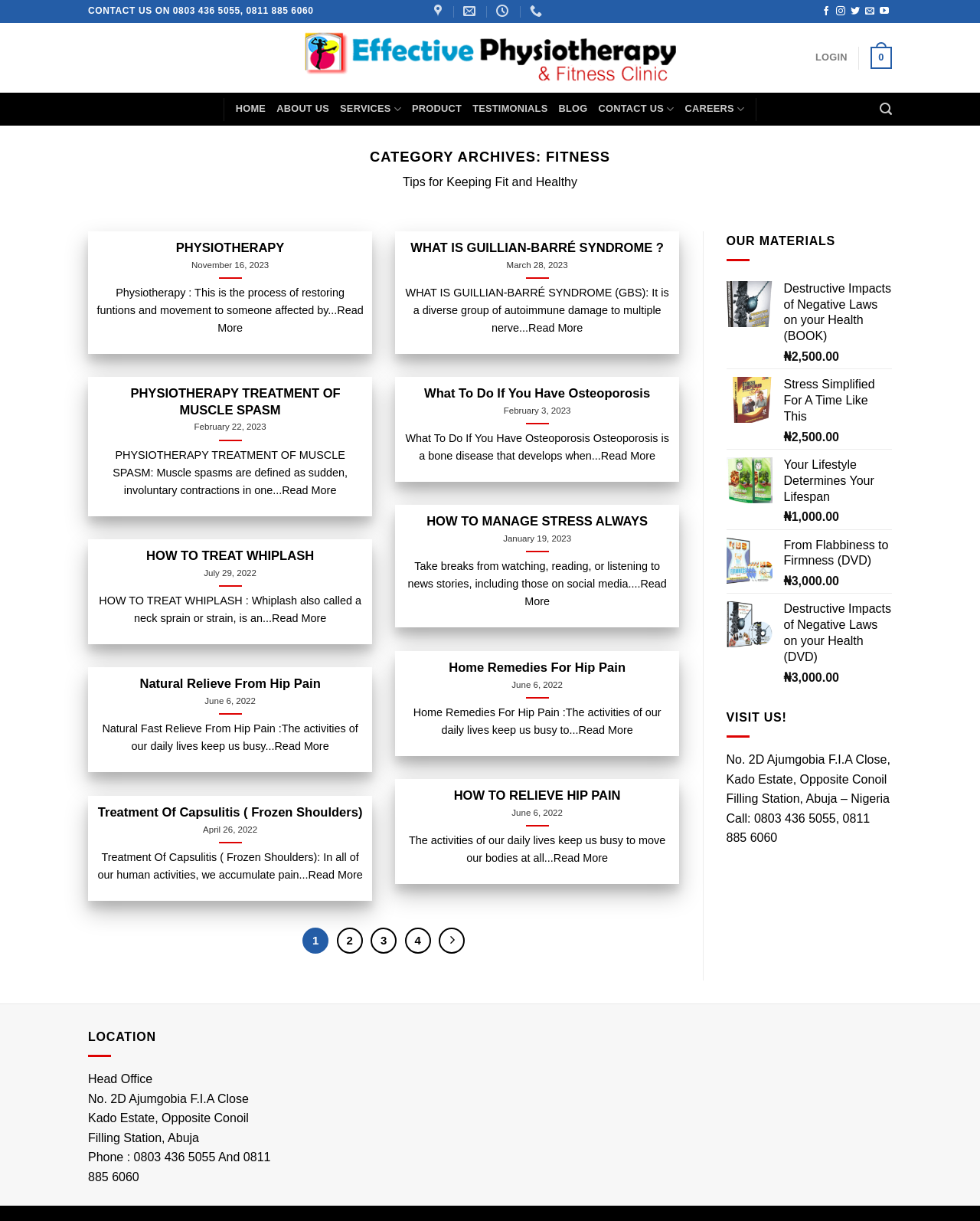Refer to the image and provide a thorough answer to this question:
What is the address of the Head Office?

I found the address of the Head Office at the bottom of the webpage, which is 'No. 2D Ajumgobia F.I.A Close, Kado Estate, Opposite Conoil Filling Station, Abuja – Nigeria'.